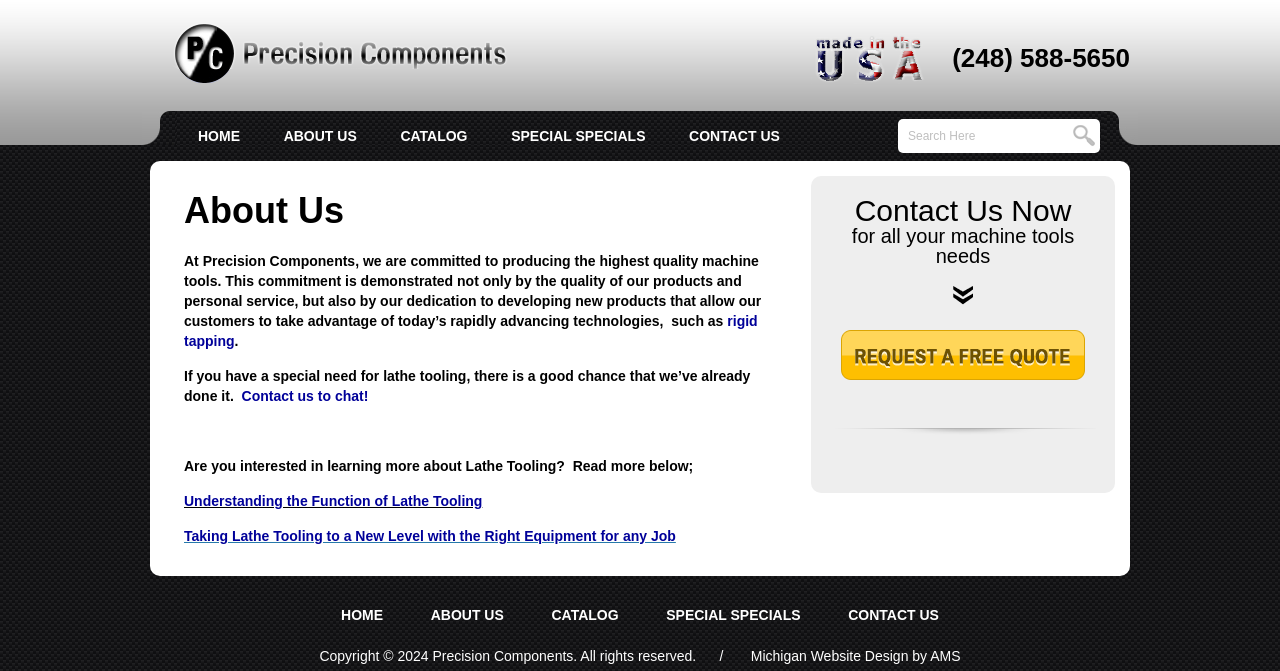Based on what you see in the screenshot, provide a thorough answer to this question: What is the phone number?

The phone number can be found in the link element with the text '(248) 588-5650' at the top of the page, next to the company logo.